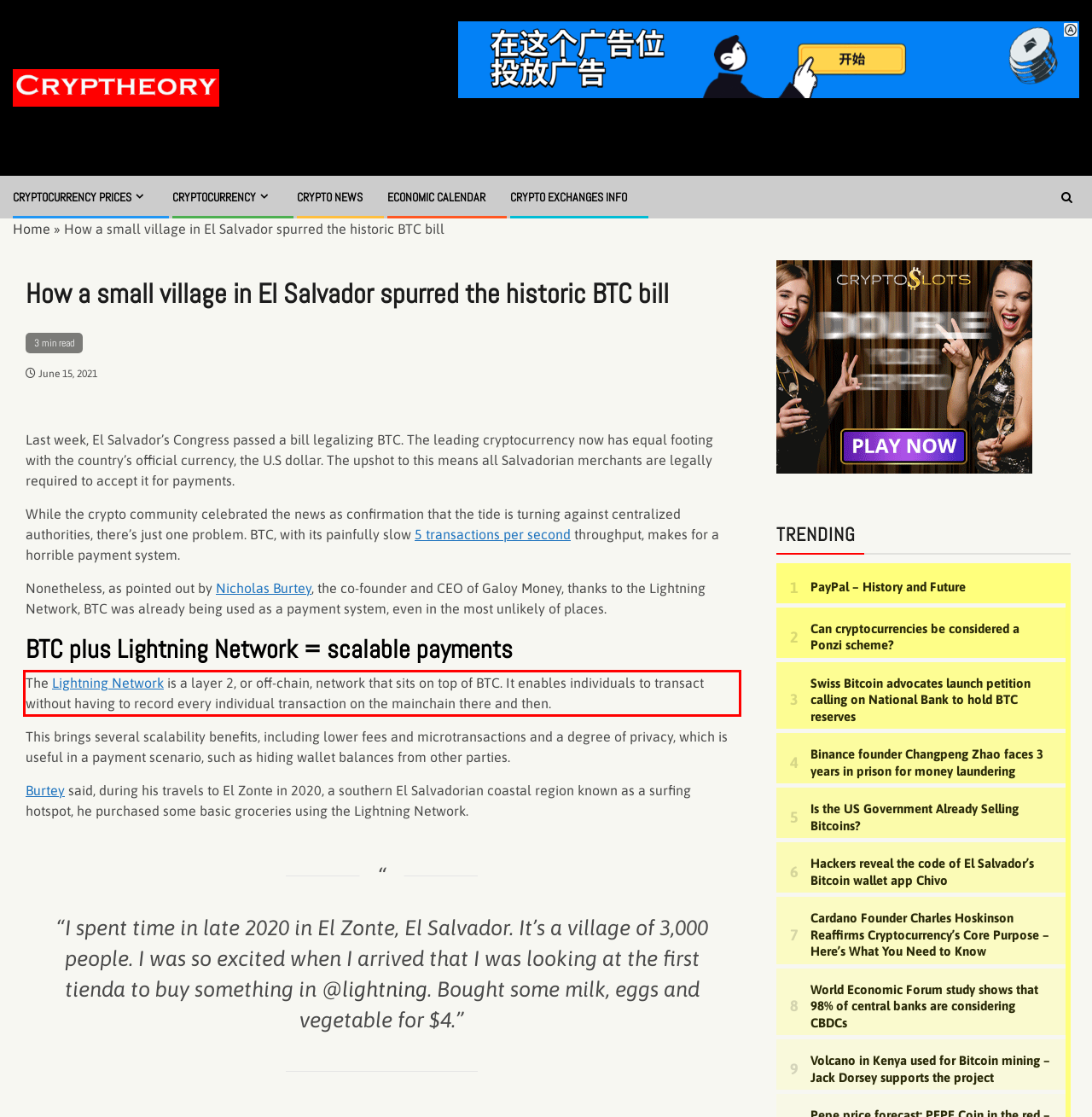Given a screenshot of a webpage with a red bounding box, please identify and retrieve the text inside the red rectangle.

The Lightning Network is a layer 2, or off-chain, network that sits on top of BTC. It enables individuals to transact without having to record every individual transaction on the mainchain there and then.